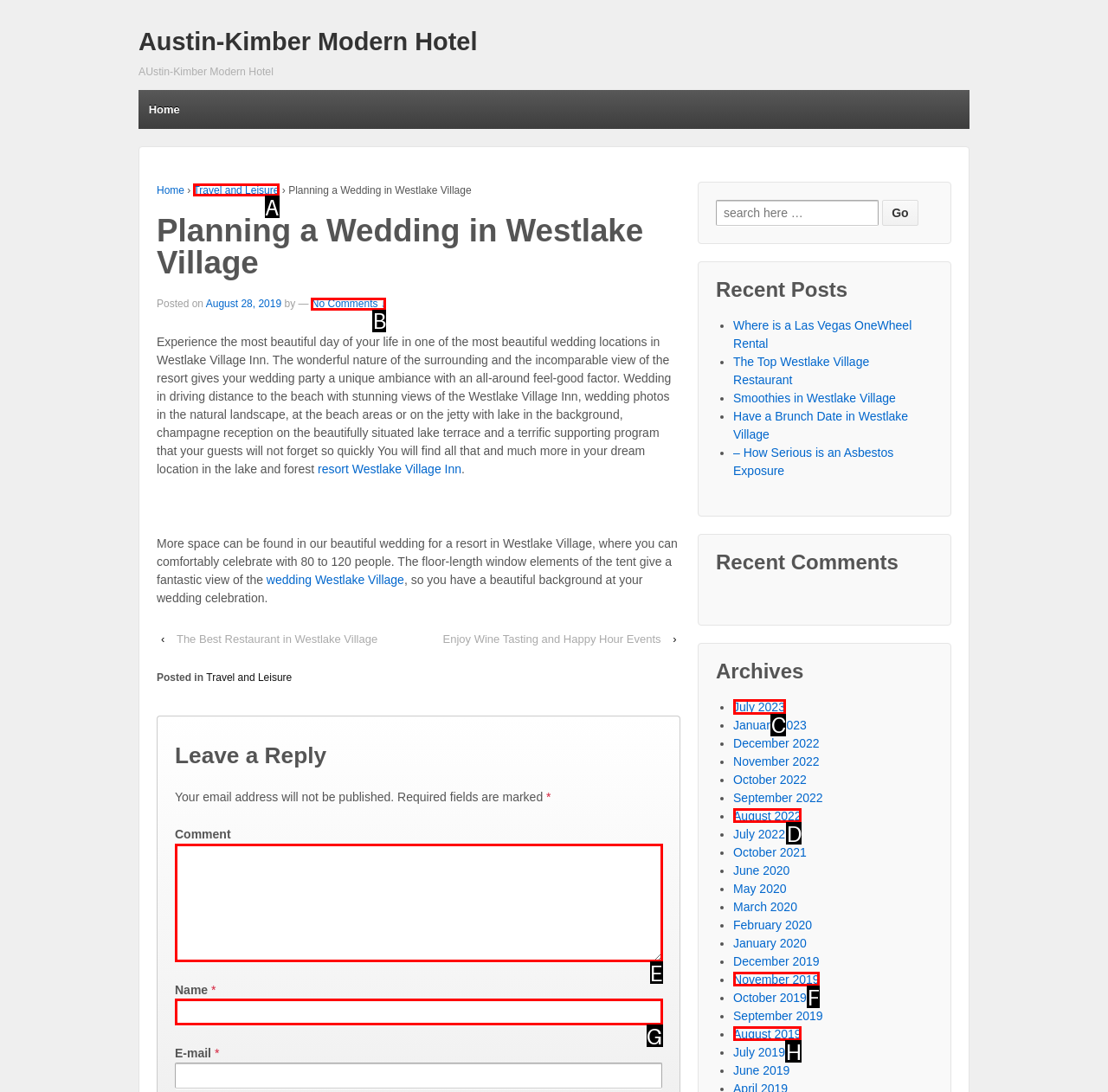For the task: View the archives for July 2023, tell me the letter of the option you should click. Answer with the letter alone.

C